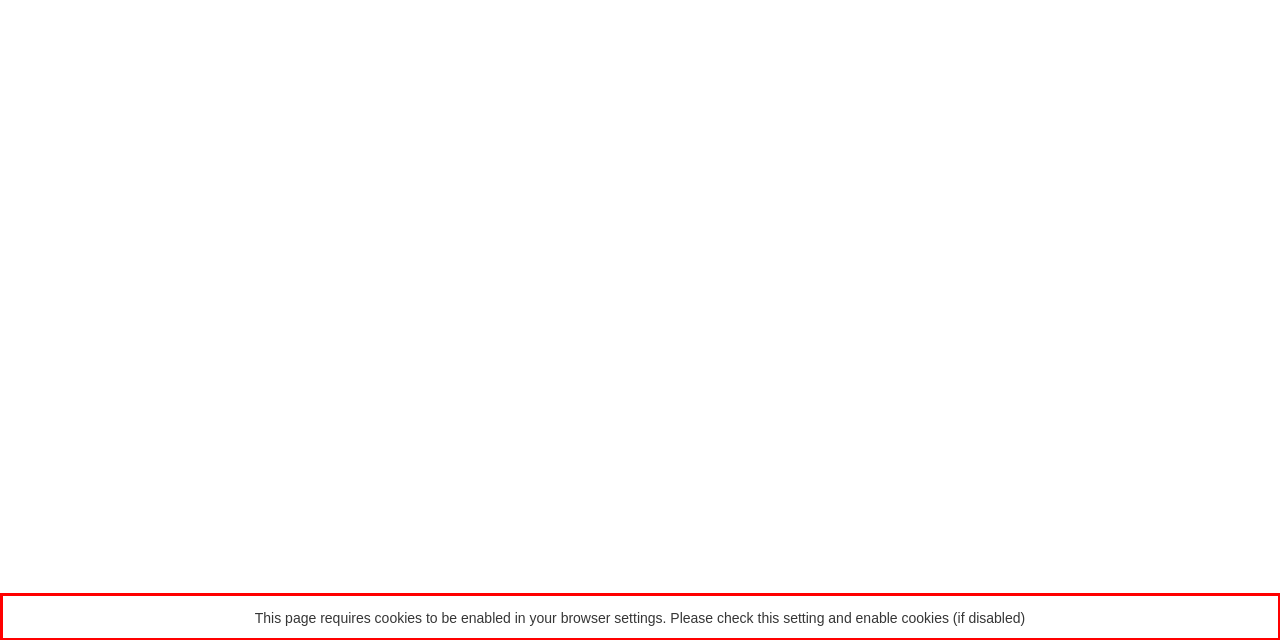Within the screenshot of the webpage, locate the red bounding box and use OCR to identify and provide the text content inside it.

This page requires cookies to be enabled in your browser settings. Please check this setting and enable cookies (if disabled)